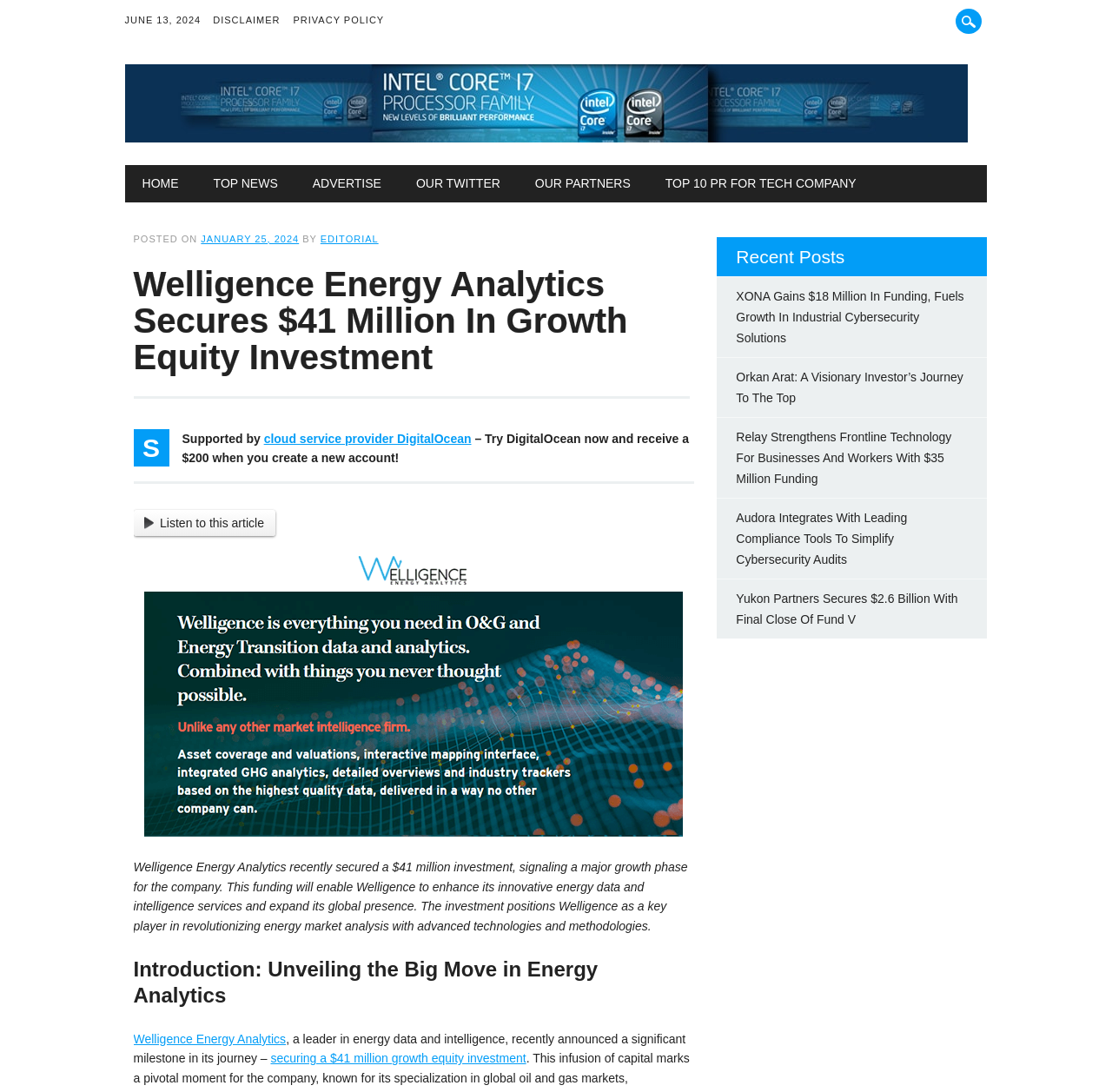Determine the bounding box coordinates for the area that should be clicked to carry out the following instruction: "Visit CA-Leader".

[0.112, 0.12, 0.87, 0.133]